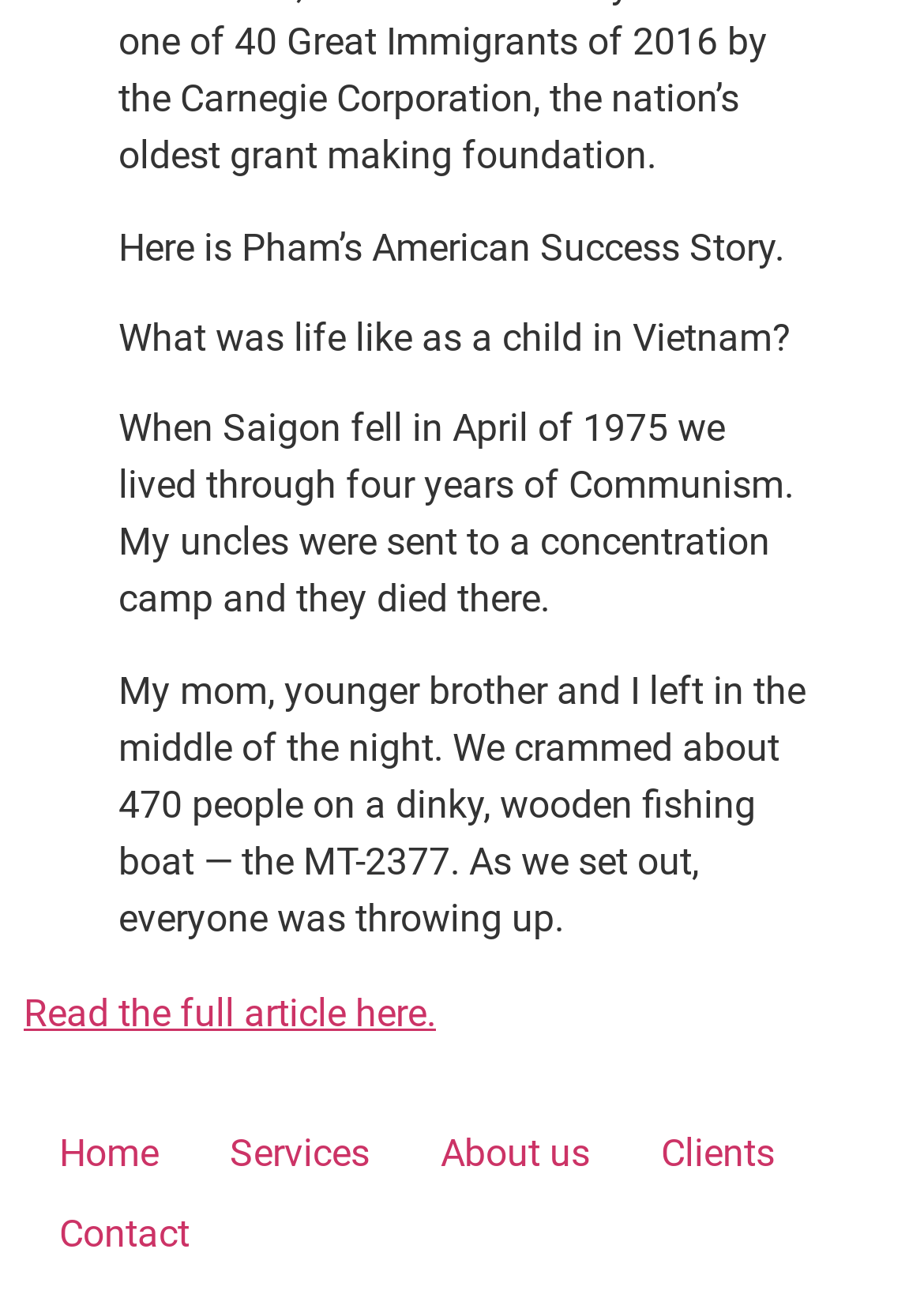Respond to the question below with a concise word or phrase:
What is the story about?

Pham's American Success Story